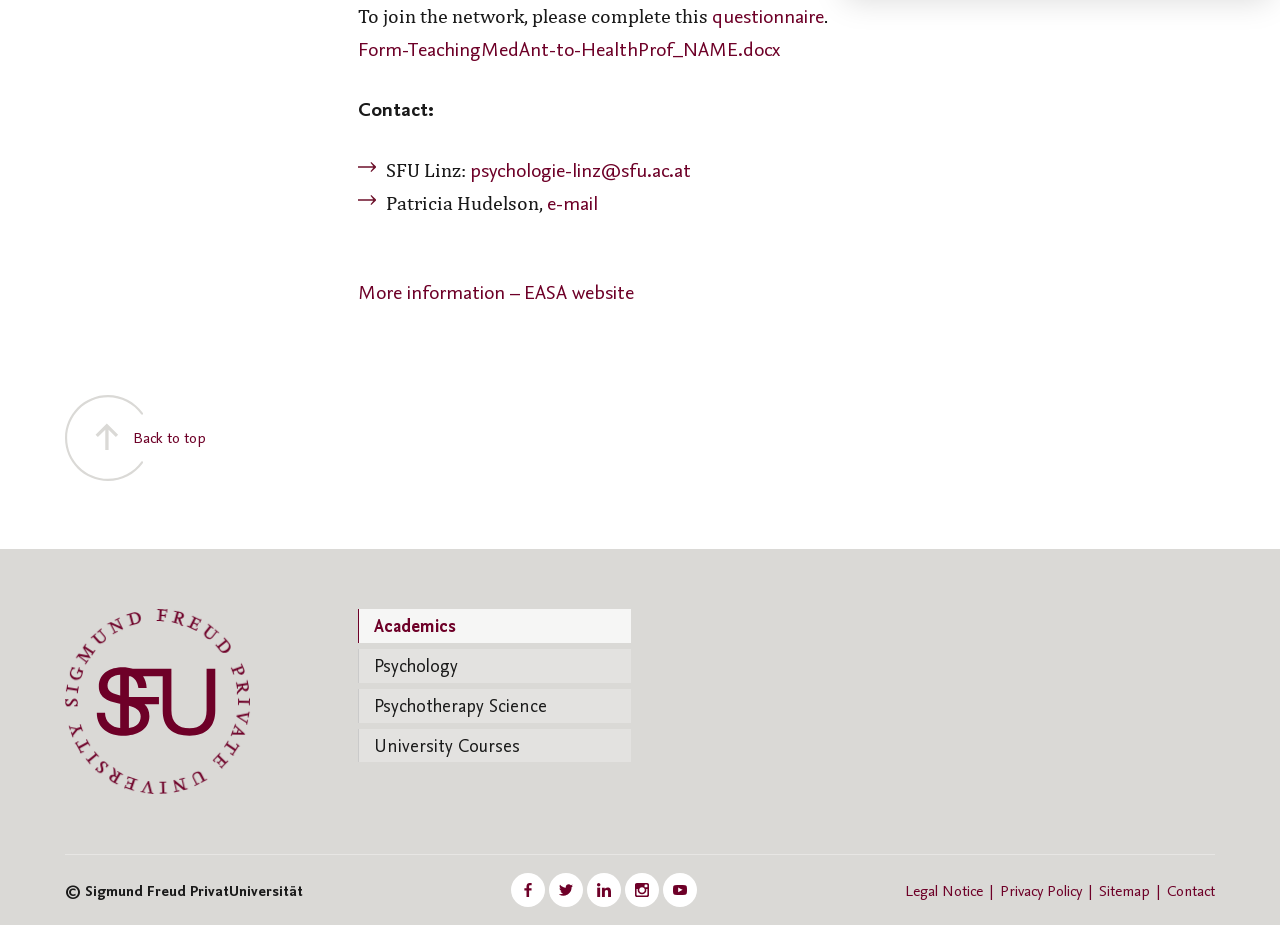Please locate the bounding box coordinates of the element that should be clicked to complete the given instruction: "Click the 'questionnaire' link".

[0.556, 0.001, 0.643, 0.031]